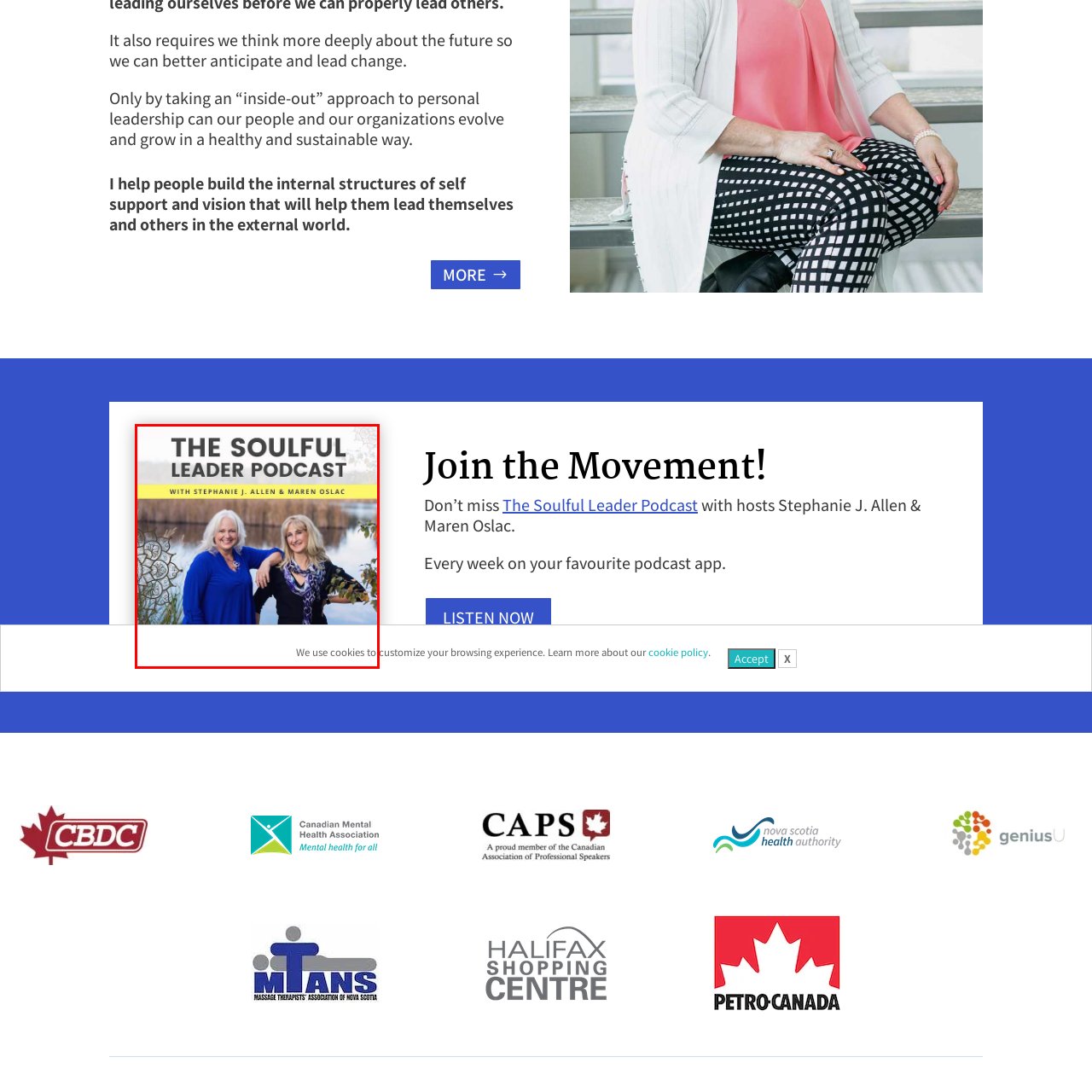Use the image within the highlighted red box to answer the following question with a single word or phrase:
How many hosts are featured in the podcast?

Two